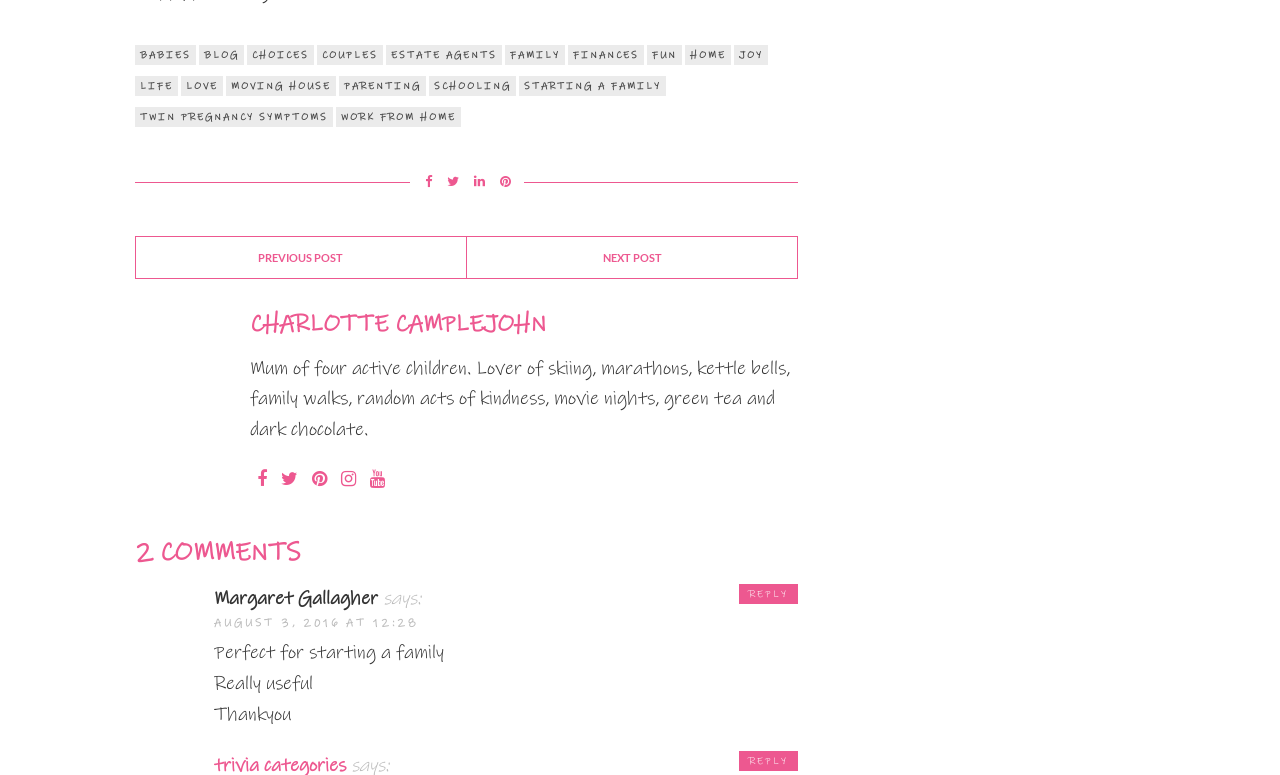Determine the bounding box coordinates for the area you should click to complete the following instruction: "Click on the 'TWIN PREGNANCY SYMPTOMS' link".

[0.105, 0.138, 0.26, 0.164]